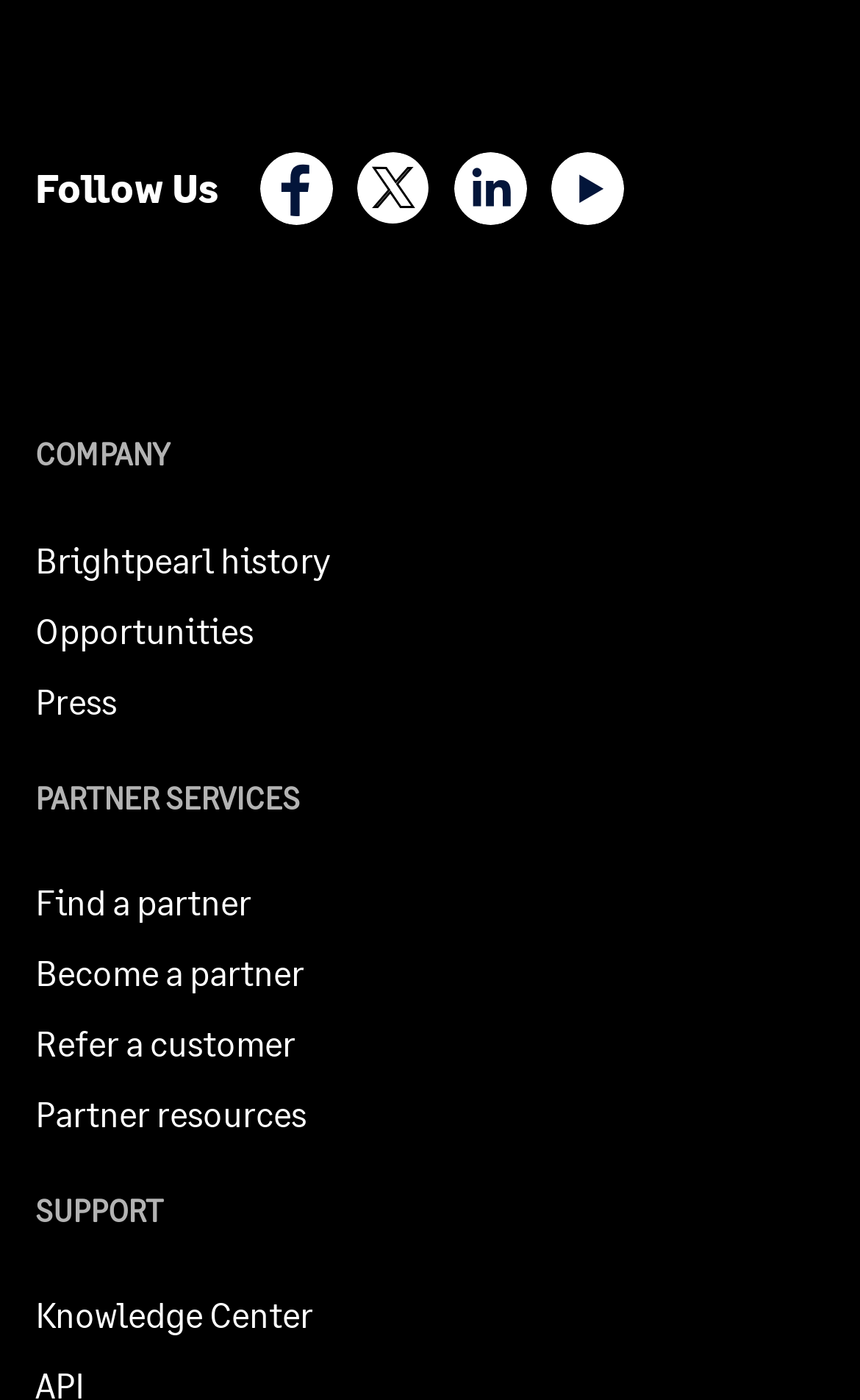Please give a one-word or short phrase response to the following question: 
How many sections are available on the webpage?

4